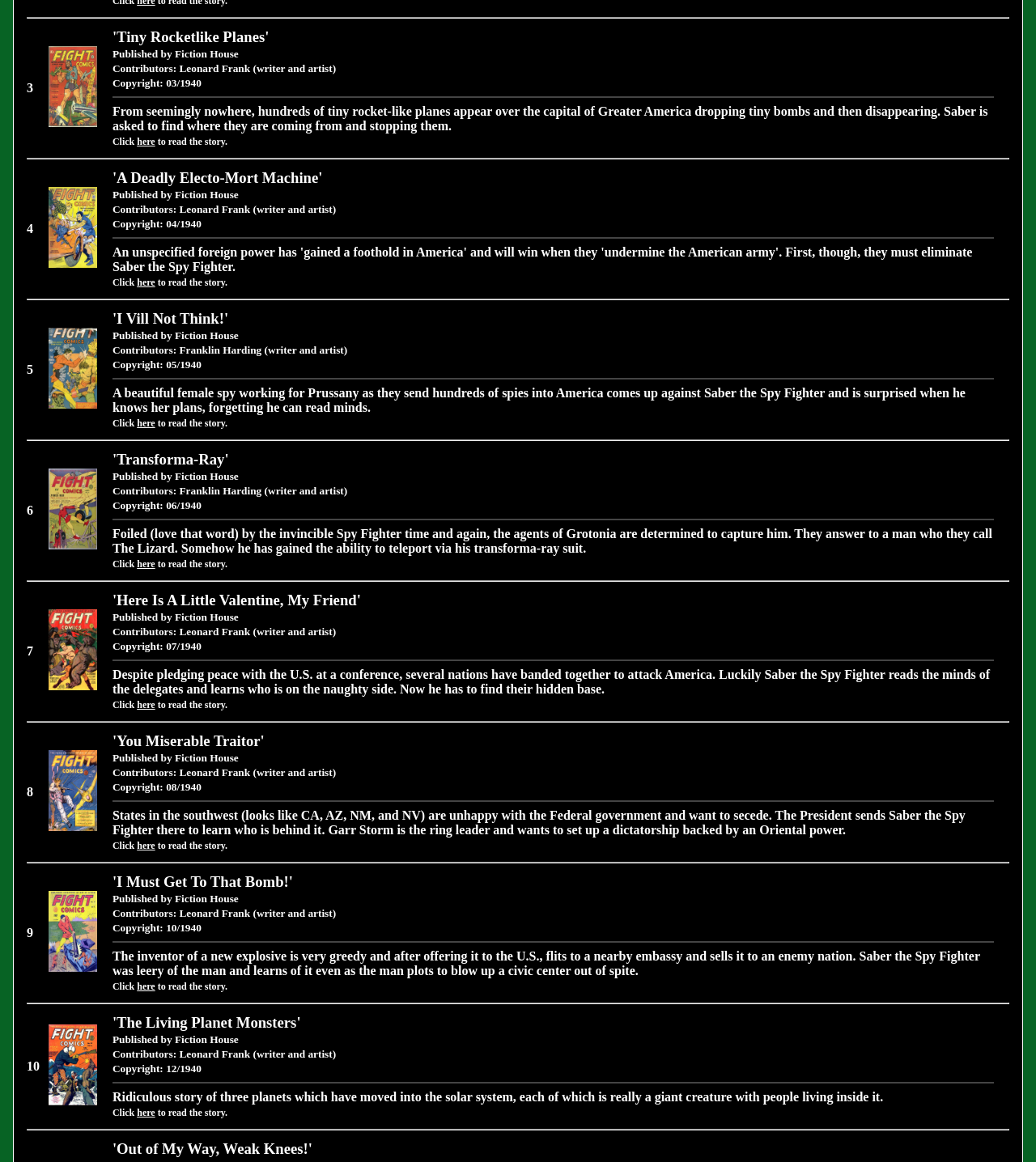Determine the bounding box coordinates of the element's region needed to click to follow the instruction: "Click 'A Deadly Electo-Mort Machine'". Provide these coordinates as four float numbers between 0 and 1, formatted as [left, top, right, bottom].

[0.047, 0.22, 0.094, 0.232]